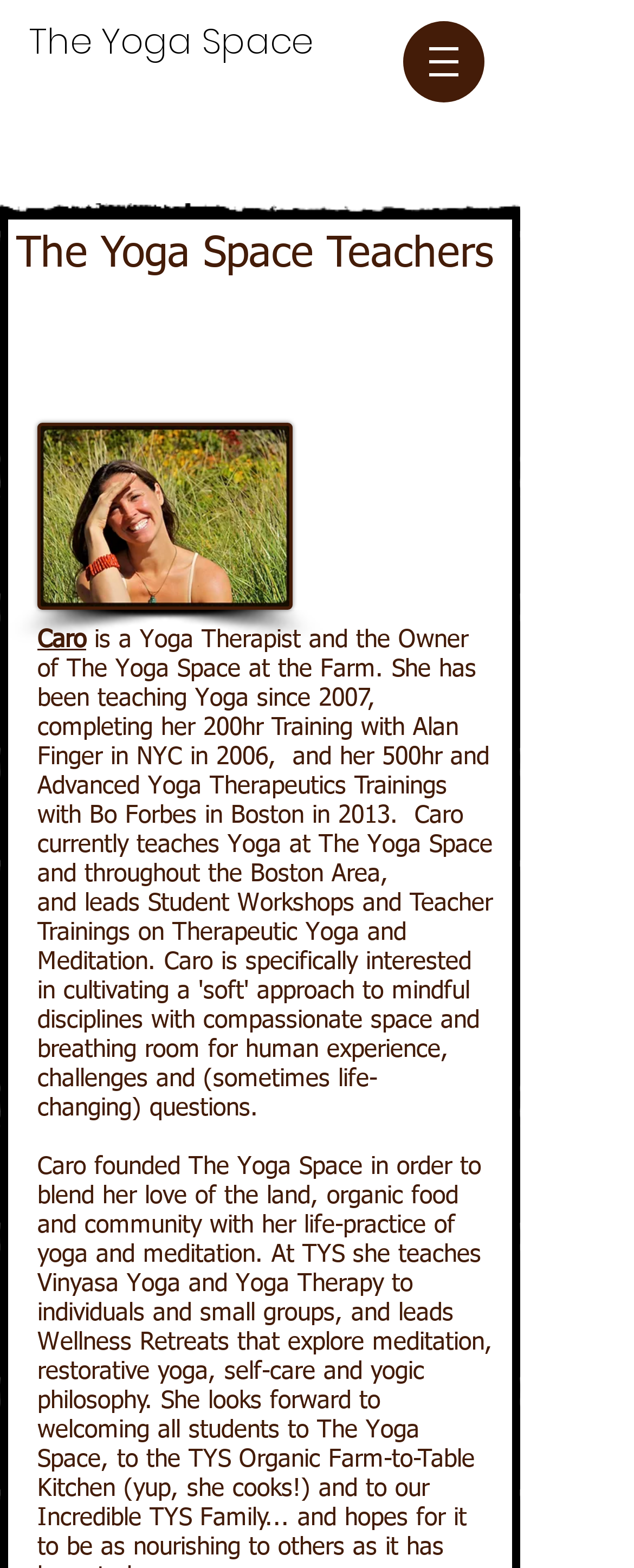Give a concise answer using only one word or phrase for this question:
What is the file name of the image of the teacher?

caroface.jpg